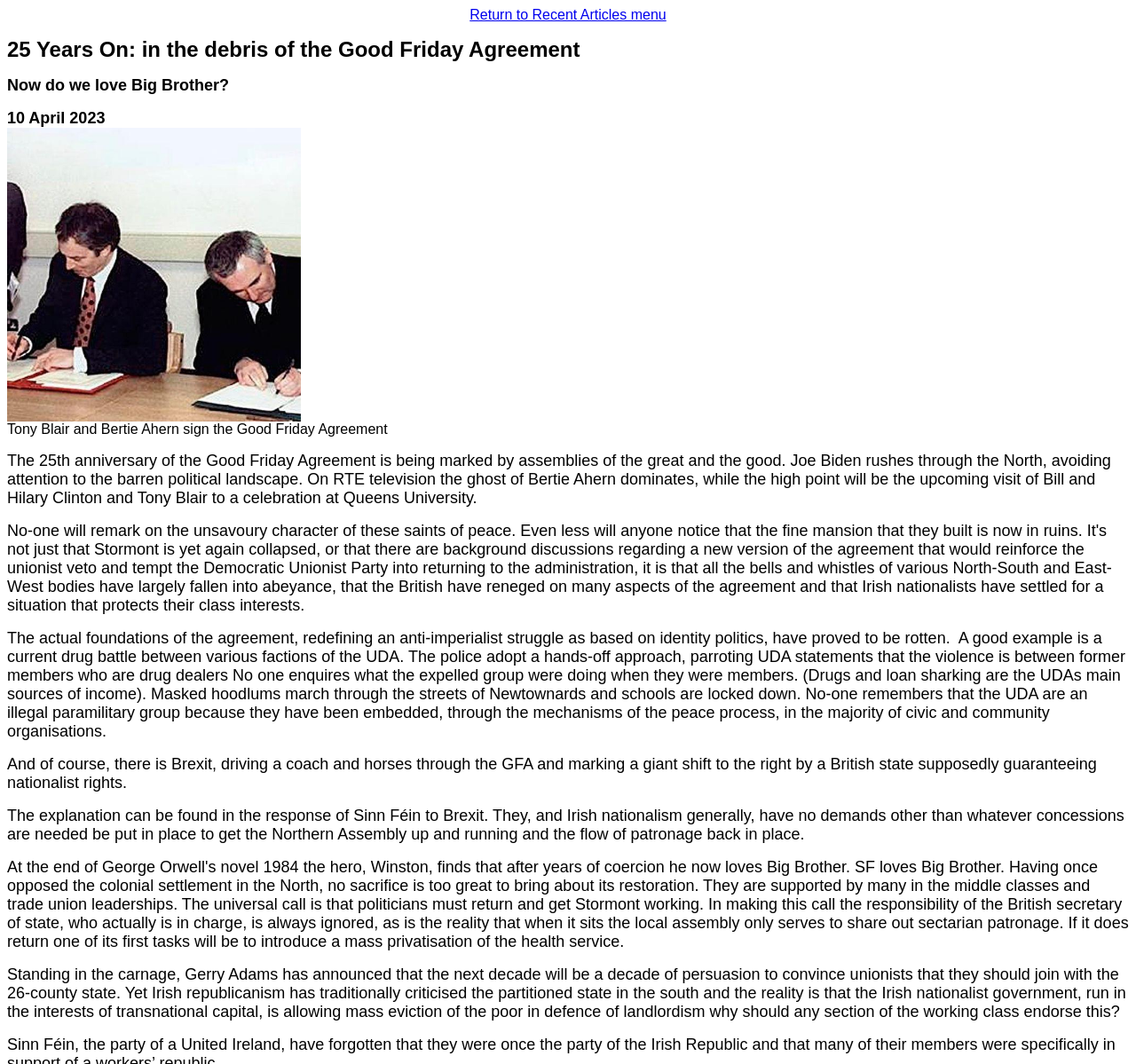Give a comprehensive overview of the webpage, including key elements.

The webpage appears to be an article discussing the 25th anniversary of the Good Friday Agreement. At the top, there is a link to "Return to Recent Articles menu" positioned slightly to the right of the center. Below this link, there is a heading "Now do we love Big Brother?" followed by a date "10 April 2023". 

To the right of the date, there is an image, which is likely a photograph related to the Good Friday Agreement, as it is captioned "Tony Blair and Bertie Ahern sign the Good Friday Agreement". 

The main content of the article begins below the image, with a long paragraph discussing the anniversary of the Good Friday Agreement and the involvement of prominent figures such as Joe Biden, Bill and Hillary Clinton, and Tony Blair. 

The article continues with several more paragraphs, each discussing various aspects of the Good Friday Agreement, including its foundations, the impact of Brexit, and the response of Sinn Féin. The text is dense and analytical, with no clear headings or subheadings. 

Throughout the article, there are no clear sections or breaks, with the text flowing continuously from one paragraph to the next. The image is the only visual element on the page, aside from the text.